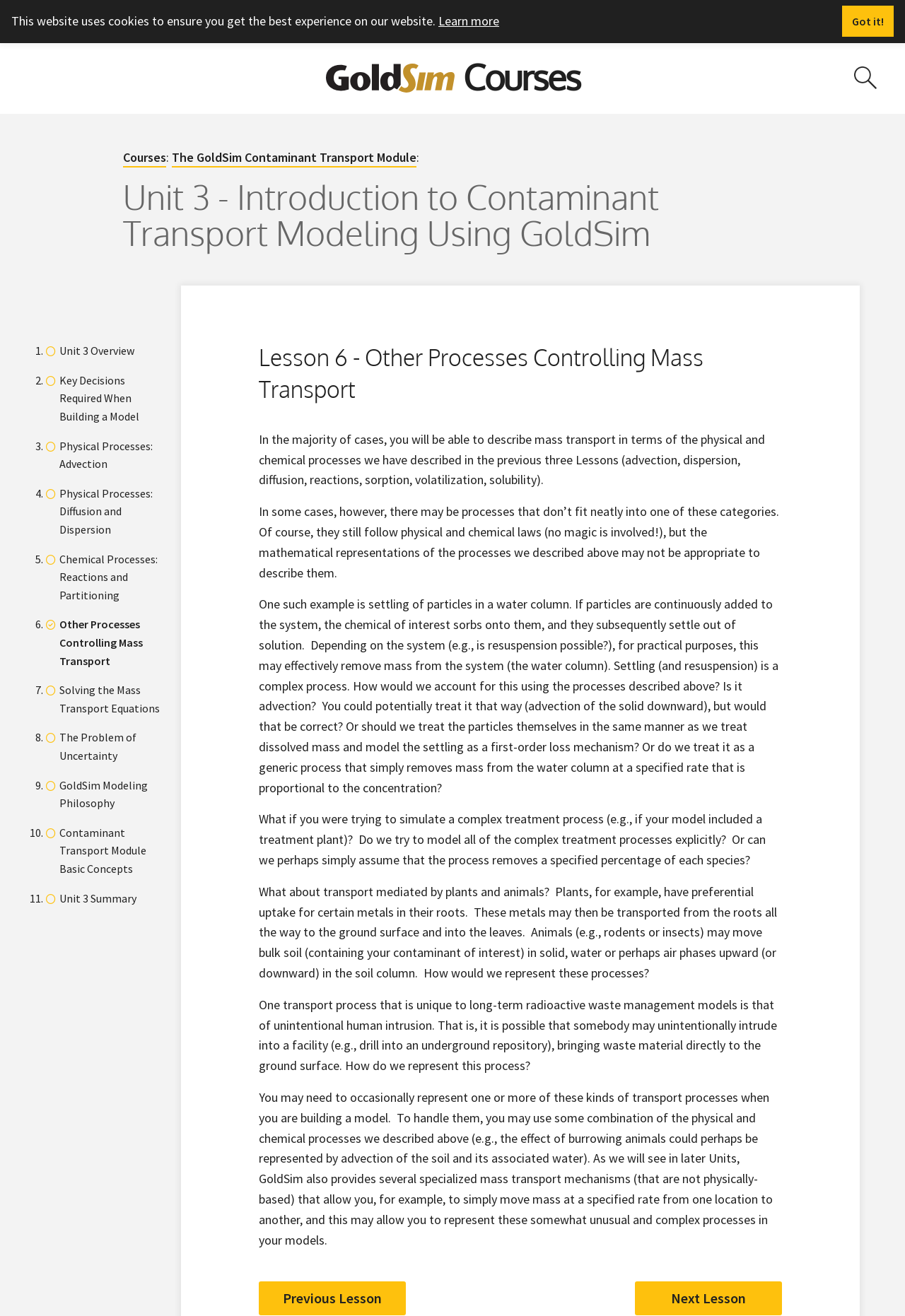Locate the bounding box coordinates of the area that needs to be clicked to fulfill the following instruction: "View Unit 3 Overview". The coordinates should be in the format of four float numbers between 0 and 1, namely [left, top, right, bottom].

[0.066, 0.261, 0.148, 0.272]